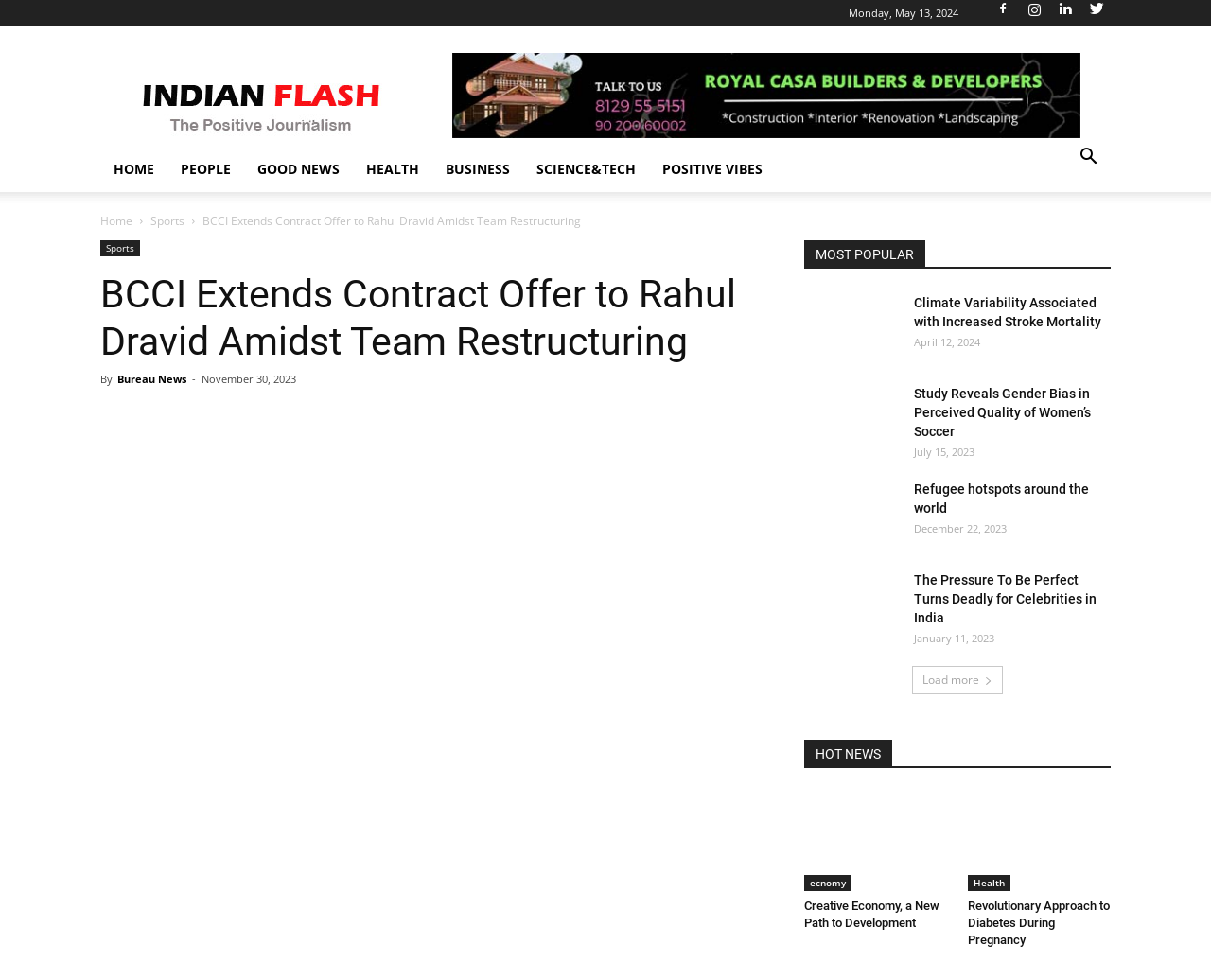Locate the bounding box coordinates of the area that needs to be clicked to fulfill the following instruction: "Click on HOME". The coordinates should be in the format of four float numbers between 0 and 1, namely [left, top, right, bottom].

[0.083, 0.15, 0.138, 0.196]